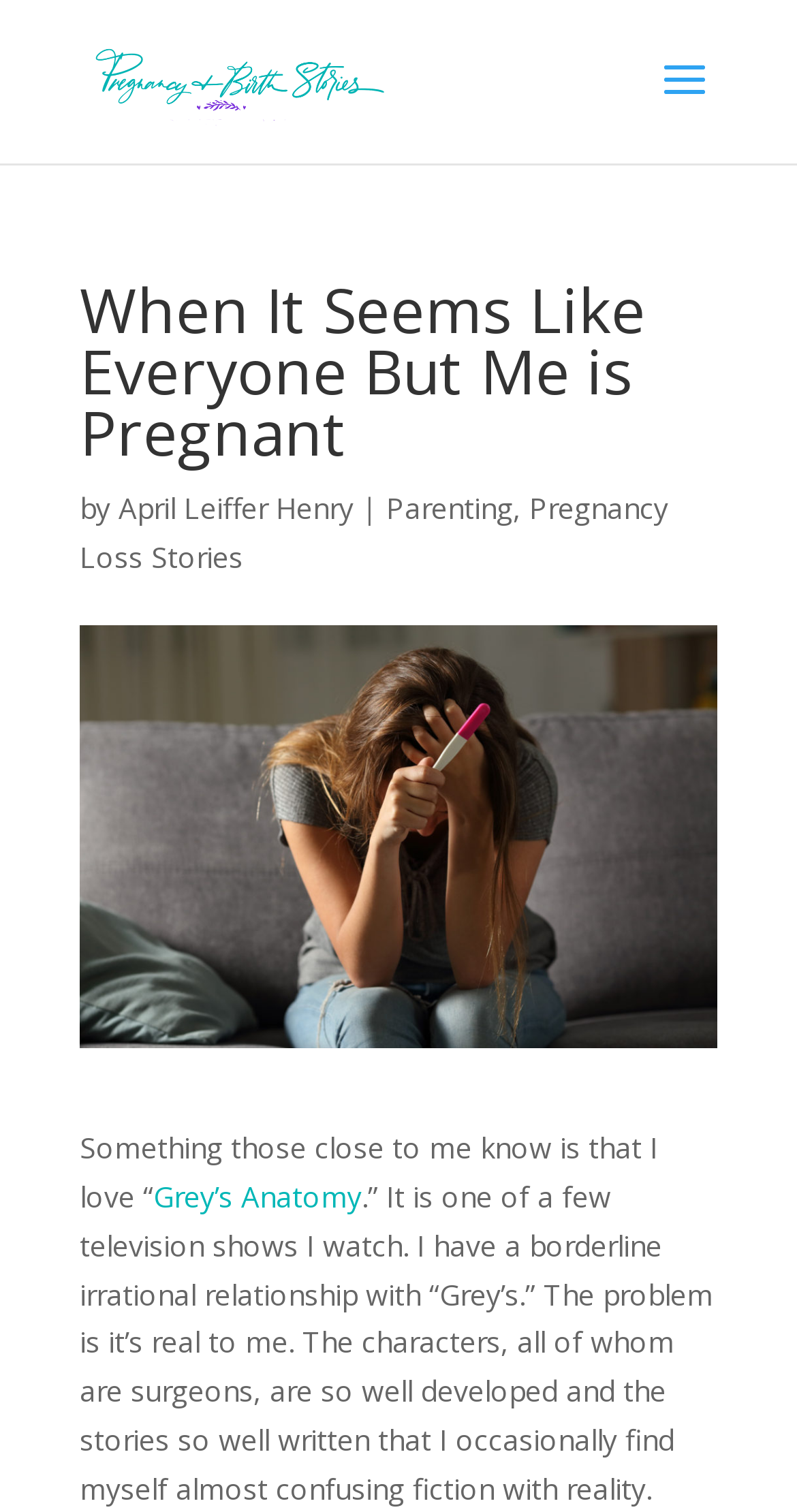What is the theme of the article?
Answer the question with a single word or phrase by looking at the picture.

Pregnancy loss